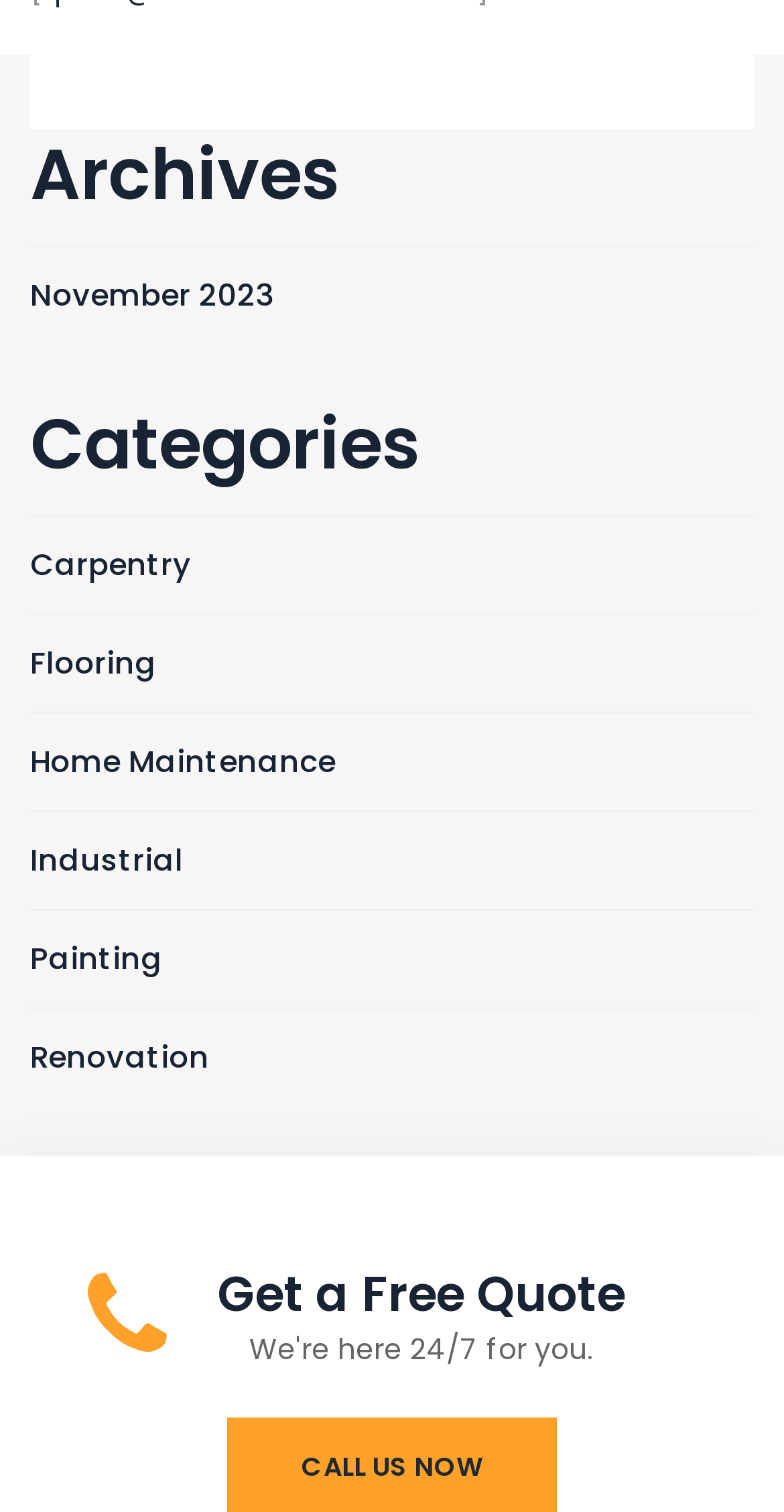Please determine the bounding box coordinates of the clickable area required to carry out the following instruction: "get a free quote". The coordinates must be four float numbers between 0 and 1, represented as [left, top, right, bottom].

[0.277, 0.838, 0.797, 0.875]